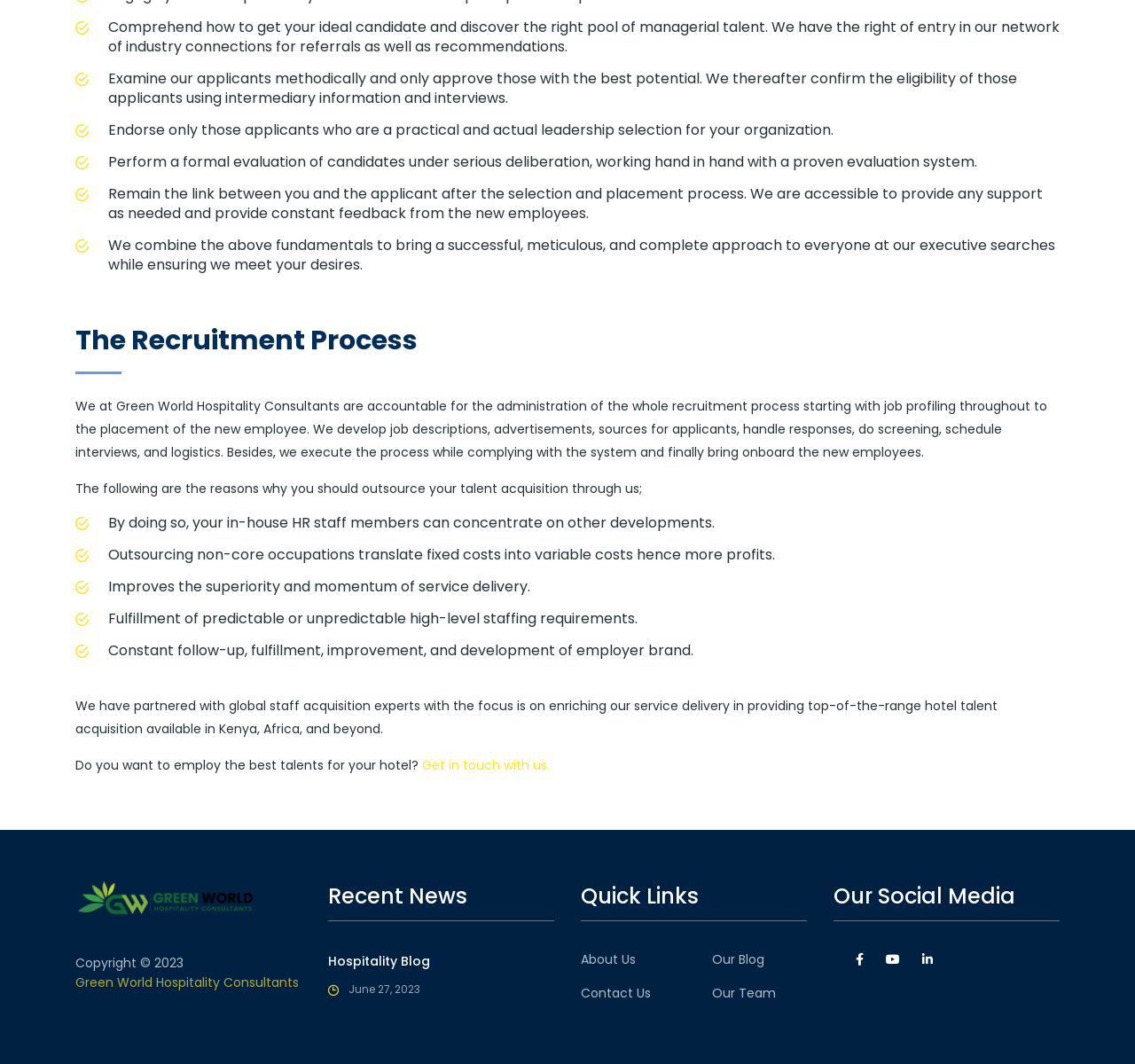Find the bounding box coordinates of the UI element according to this description: "Hospitality Blog".

[0.289, 0.895, 0.379, 0.911]